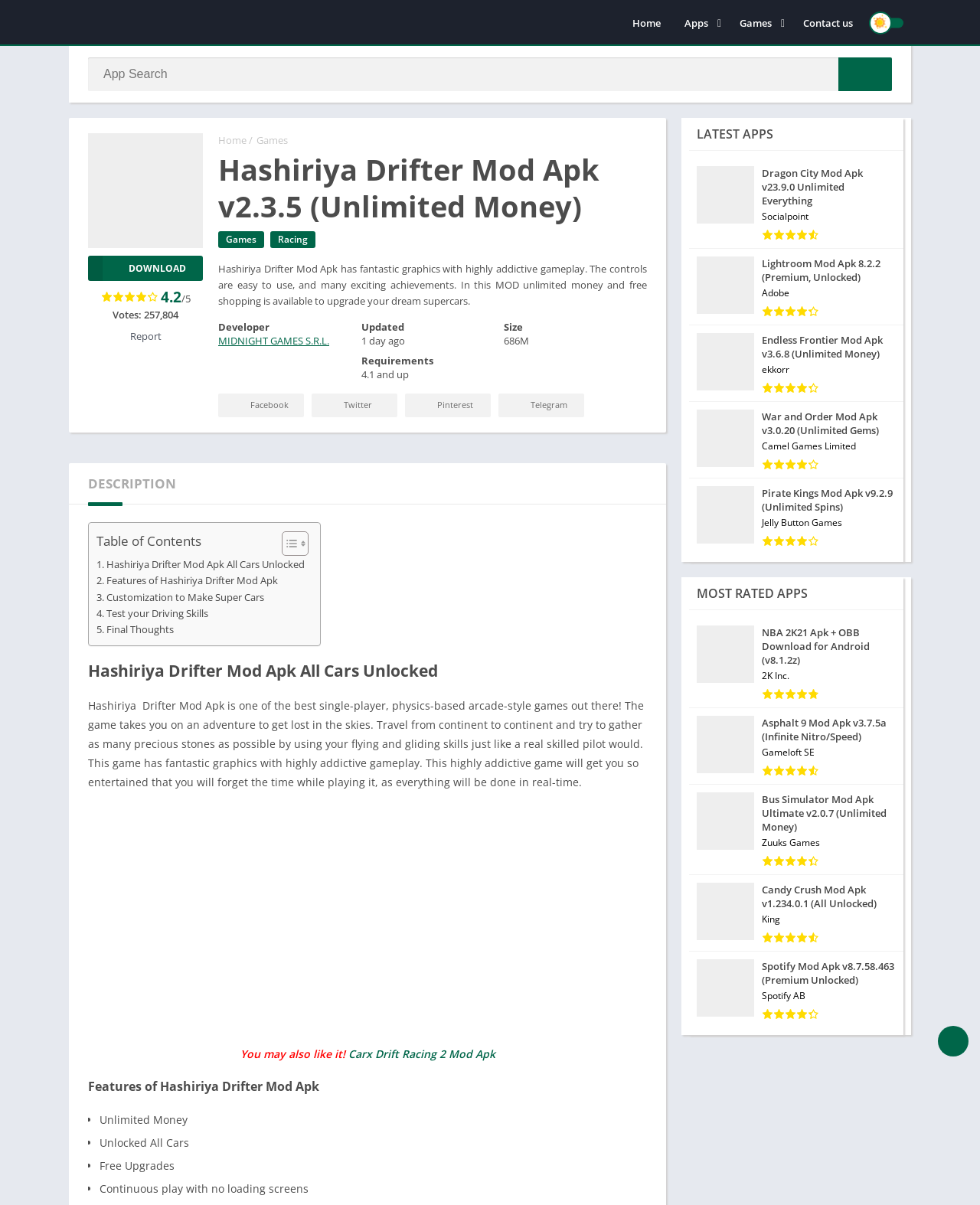Determine the coordinates of the bounding box for the clickable area needed to execute this instruction: "Check the features of Hashiriya Drifter Mod Apk".

[0.09, 0.894, 0.66, 0.91]